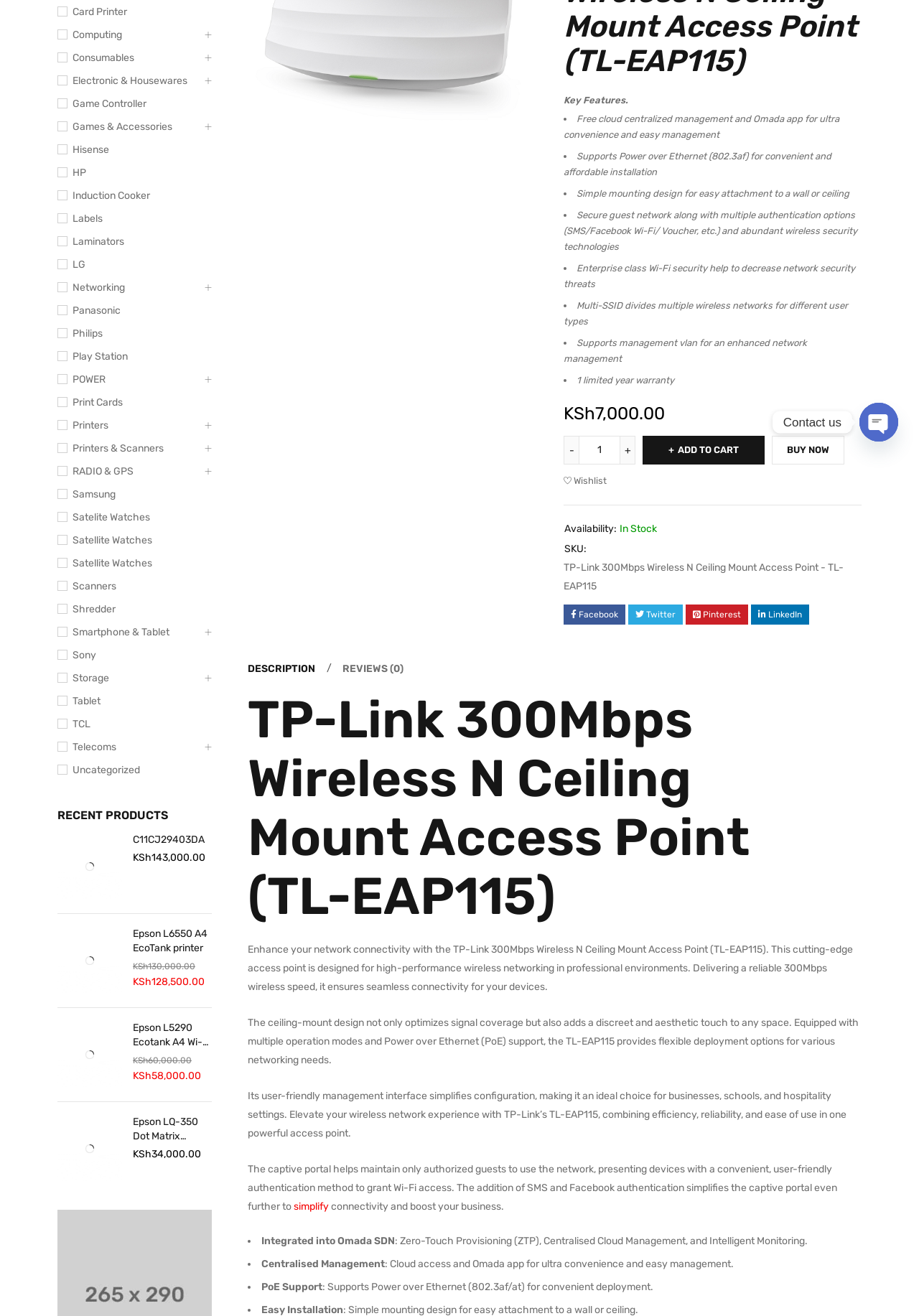Provide the bounding box coordinates of the HTML element this sentence describes: "Workers’ Compensation". The bounding box coordinates consist of four float numbers between 0 and 1, i.e., [left, top, right, bottom].

None